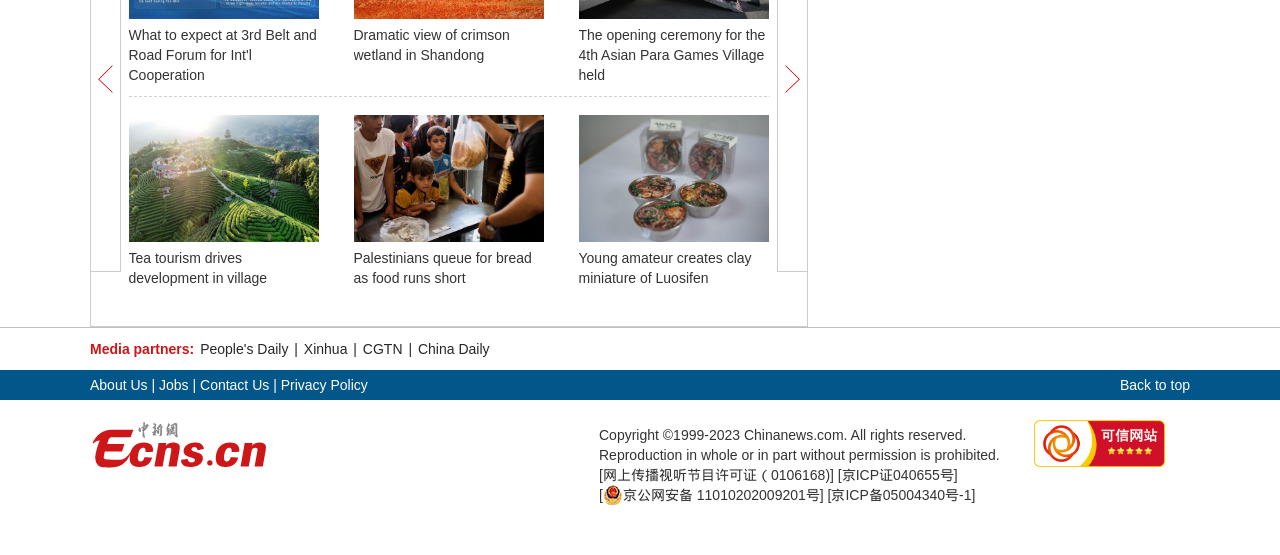Locate the bounding box coordinates of the element you need to click to accomplish the task described by this instruction: "Learn more about China launching Earth-observing satellite into space".

[0.806, 0.369, 0.954, 0.395]